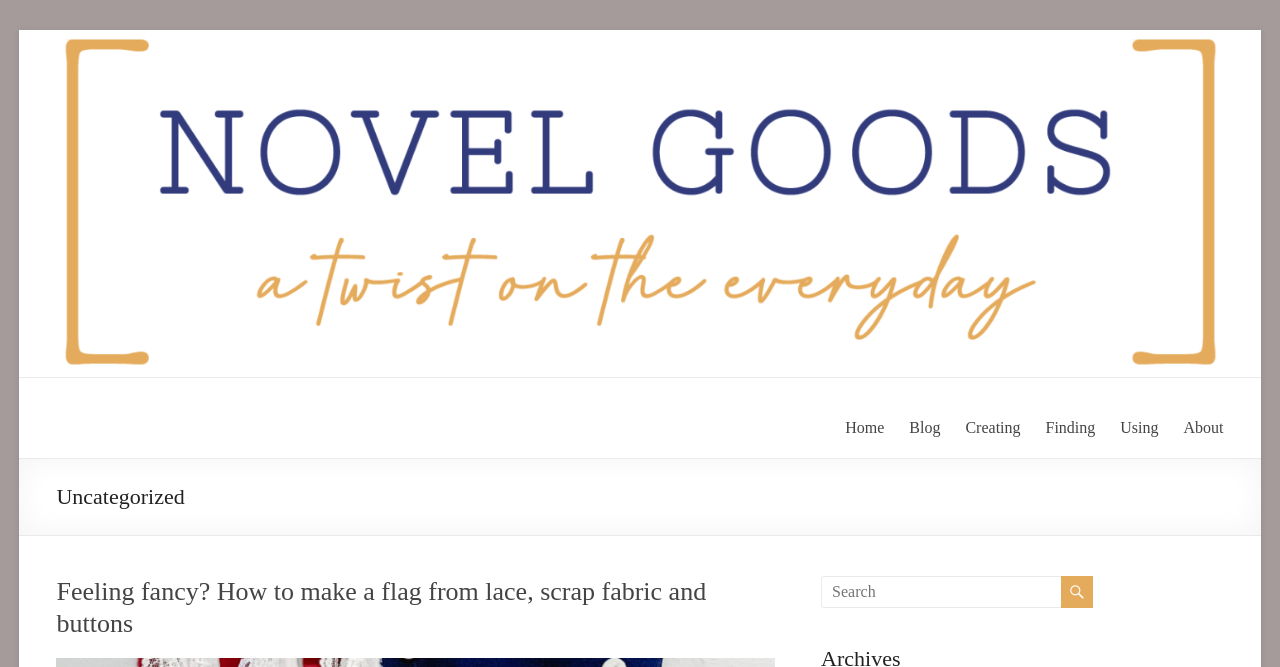What is the purpose of the textbox on the webpage? From the image, respond with a single word or brief phrase.

Search